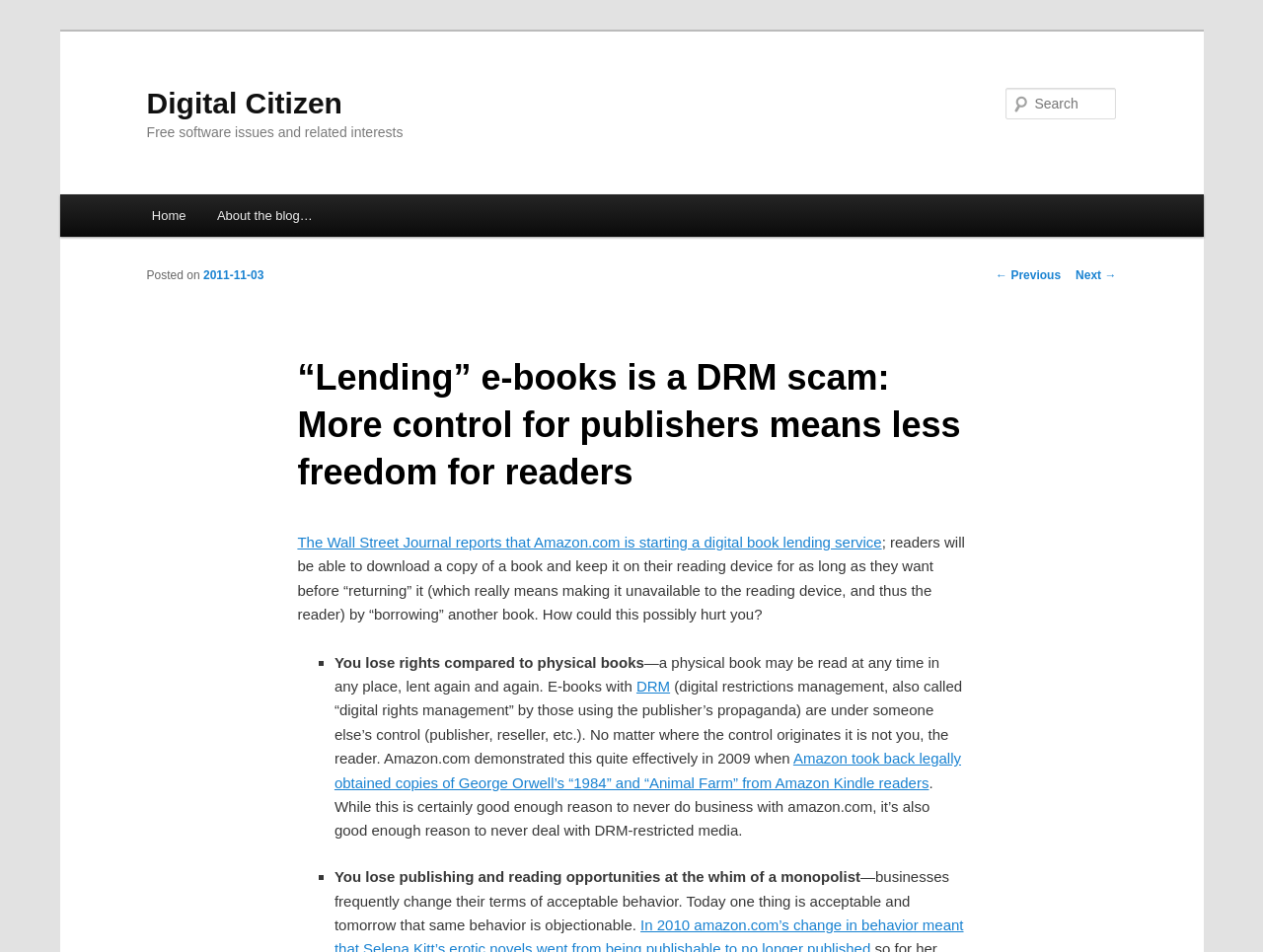Determine the bounding box coordinates of the target area to click to execute the following instruction: "Read the previous post."

[0.788, 0.282, 0.84, 0.296]